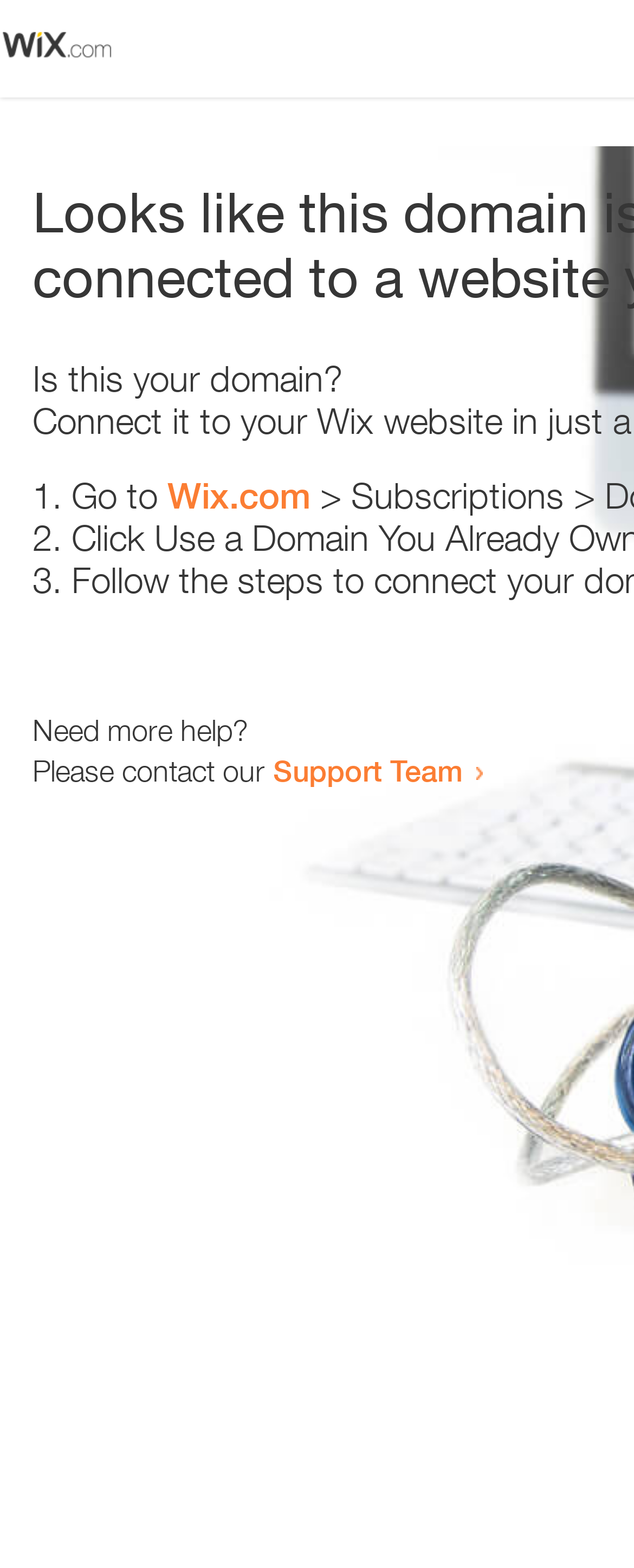Please provide a comprehensive response to the question based on the details in the image: Is the webpage related to a specific domain?

The webpage contains a question 'Is this your domain?' which suggests that the webpage is related to a specific domain.